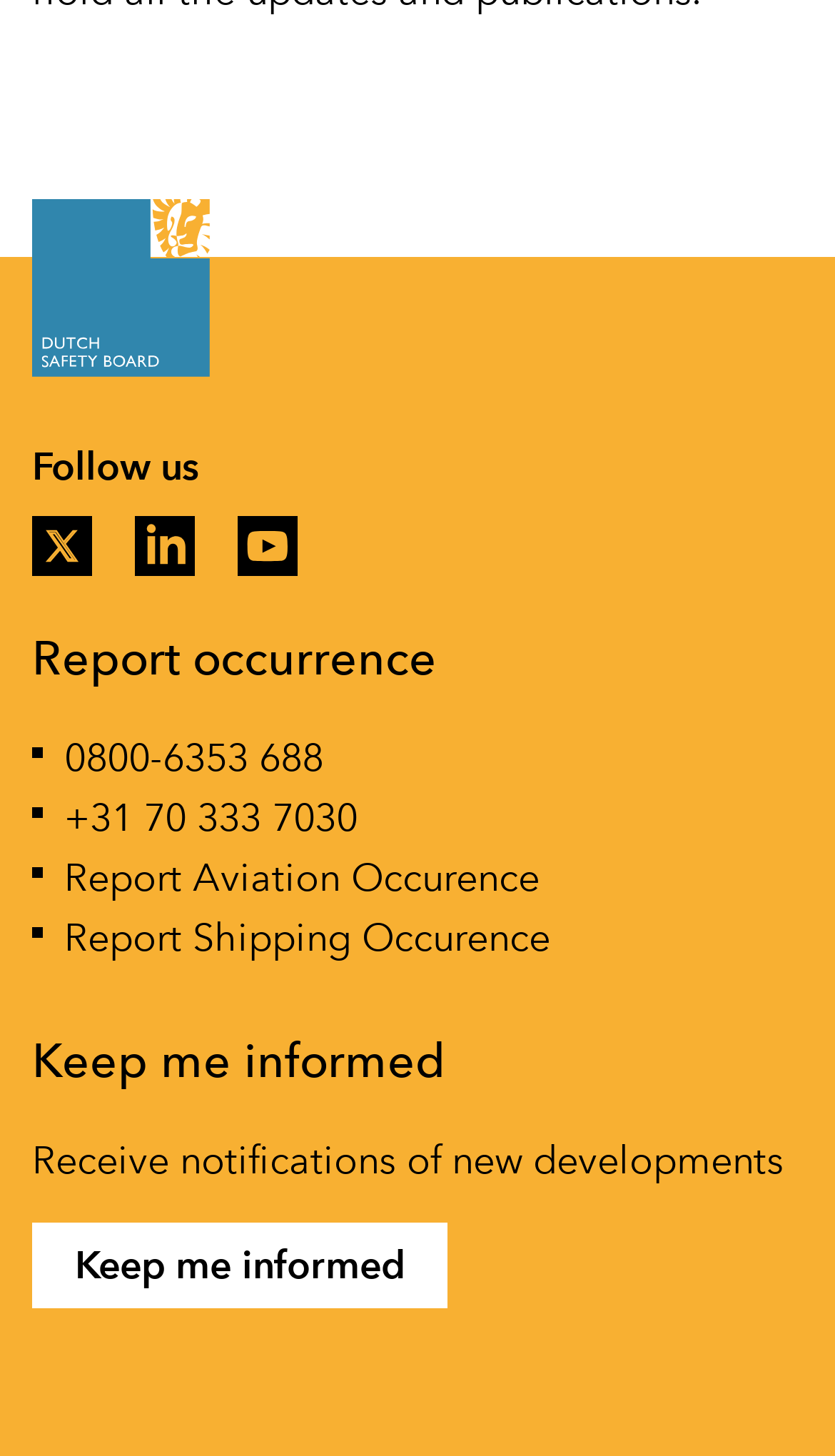Pinpoint the bounding box coordinates of the area that should be clicked to complete the following instruction: "Follow us on X". The coordinates must be given as four float numbers between 0 and 1, i.e., [left, top, right, bottom].

[0.038, 0.354, 0.11, 0.395]